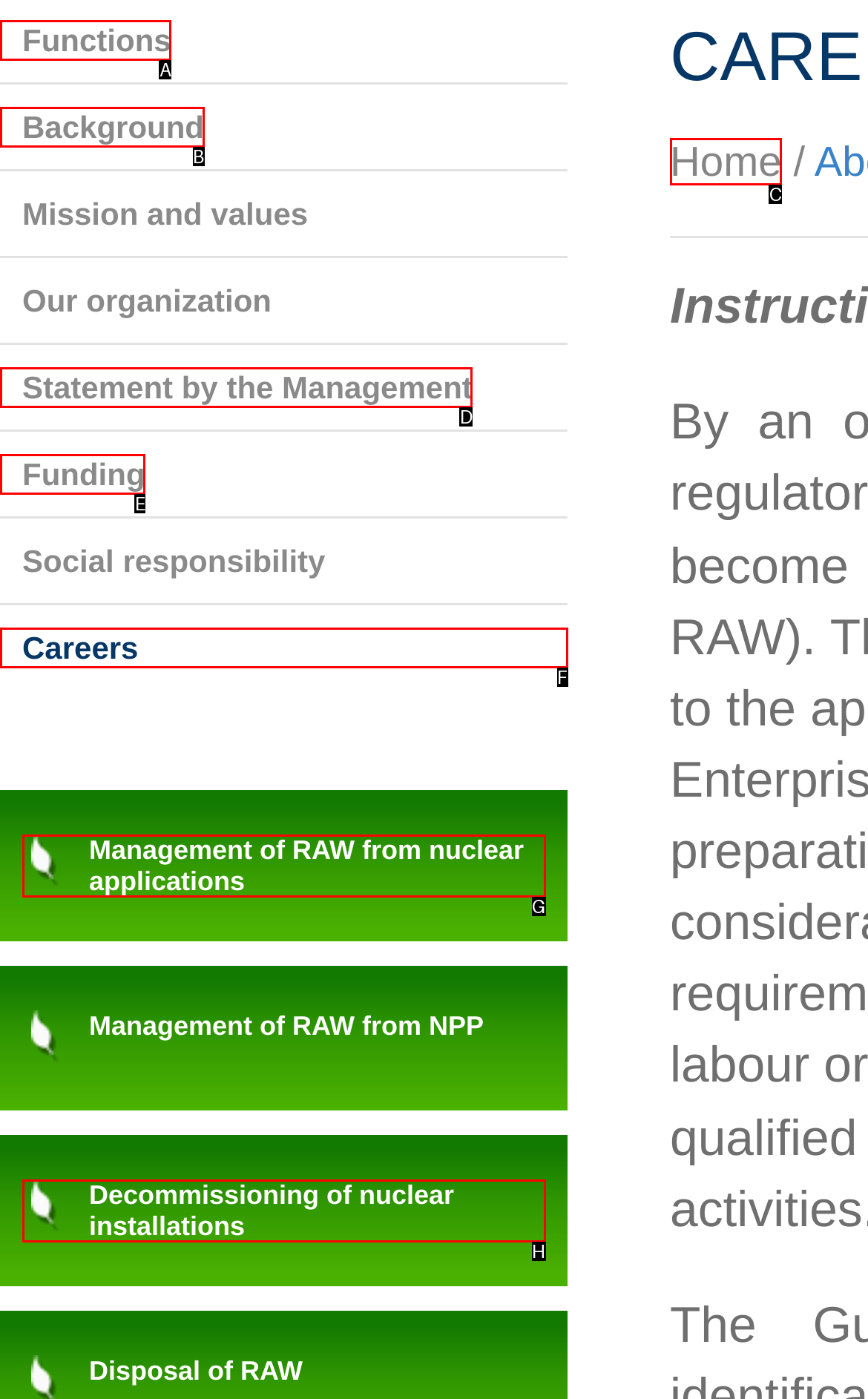Match the HTML element to the description: Decommissioning of nuclear installations. Answer with the letter of the correct option from the provided choices.

H